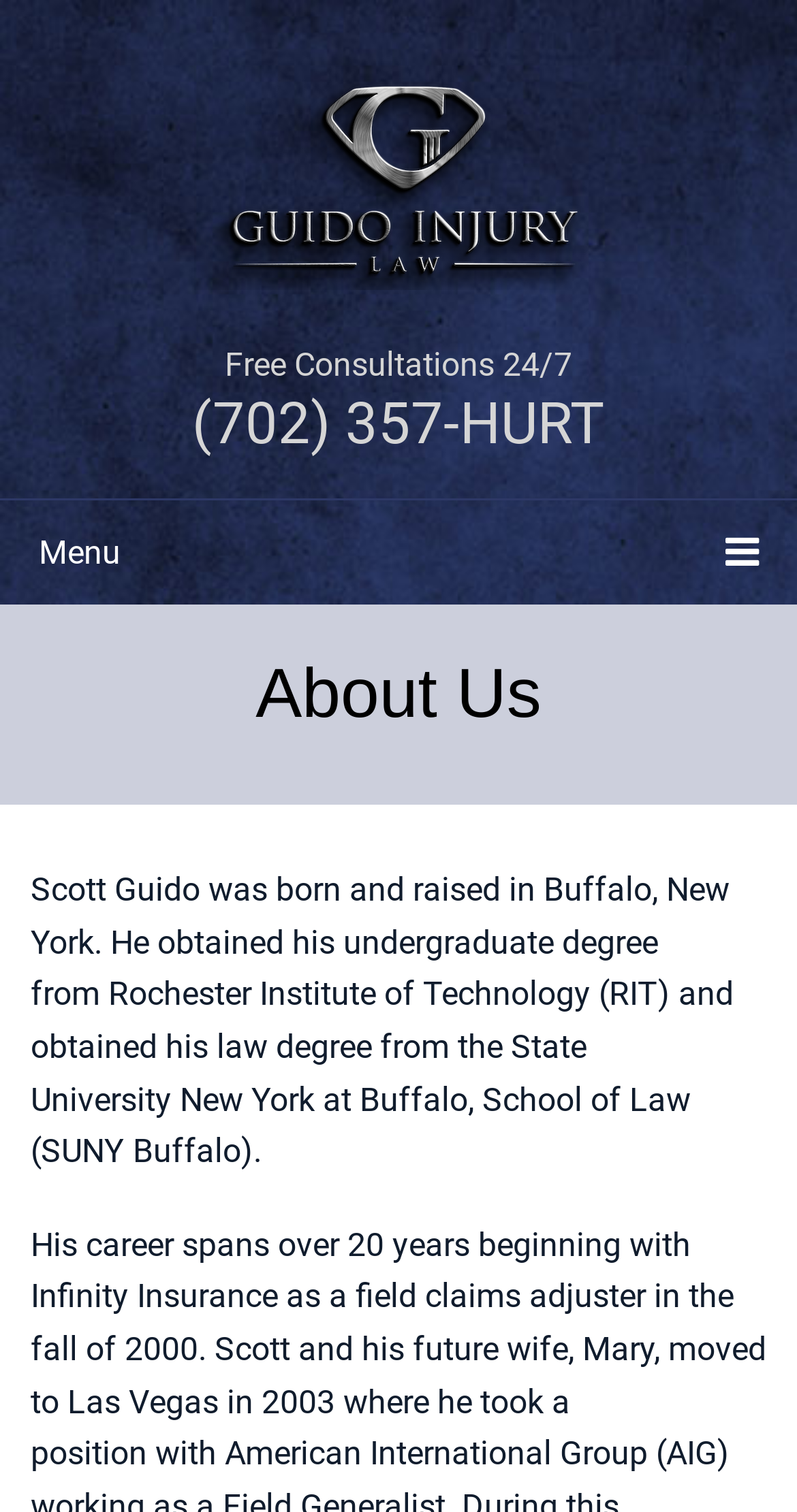Where was Scott Guido born and raised?
Please give a detailed and elaborate answer to the question based on the image.

The information about Scott Guido's background can be found in the static text elements in the middle of the webpage. Specifically, the first static text element mentions that he was born and raised in Buffalo, New York.